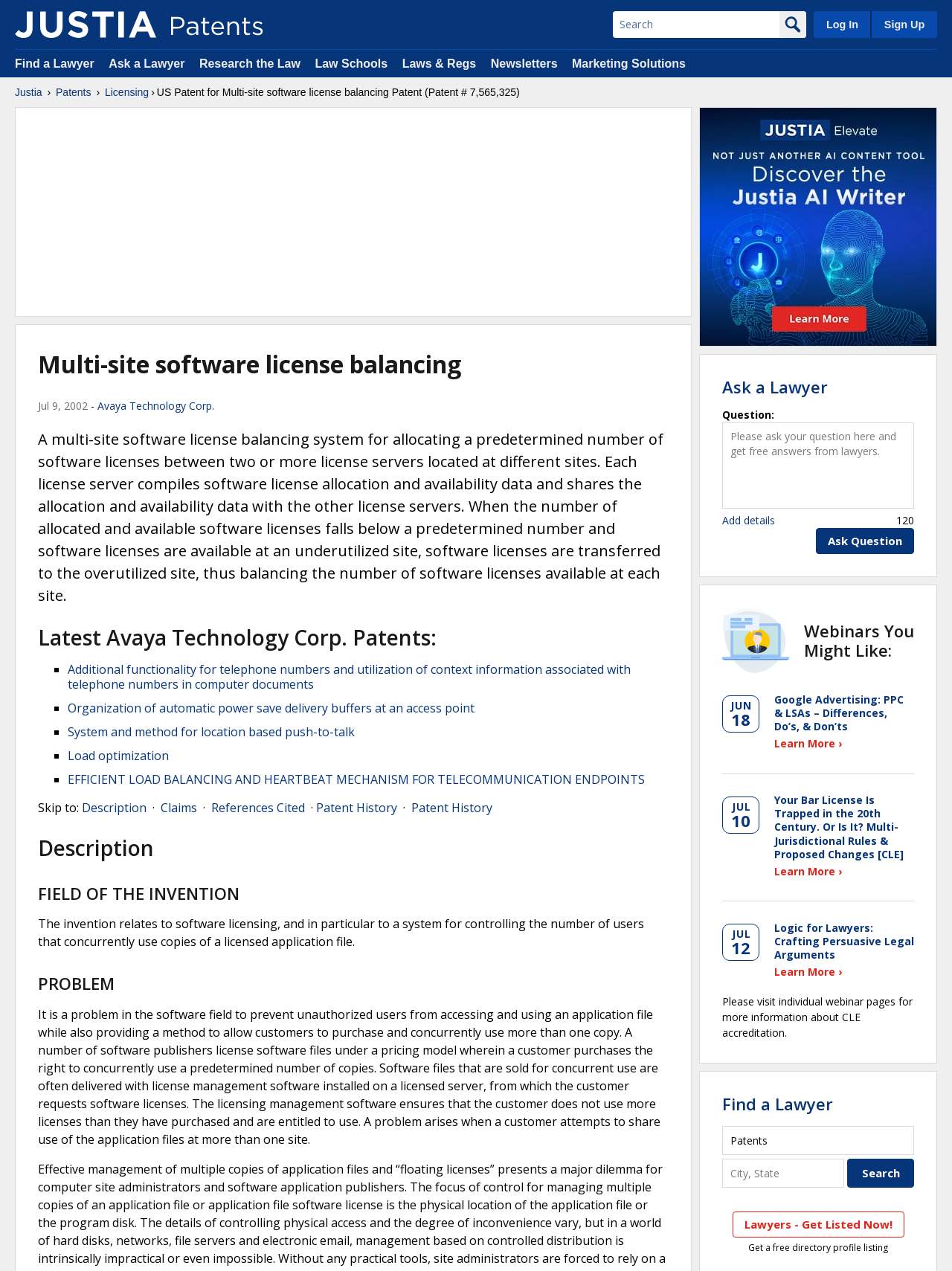Please identify the coordinates of the bounding box that should be clicked to fulfill this instruction: "View webinars".

[0.759, 0.478, 0.829, 0.53]